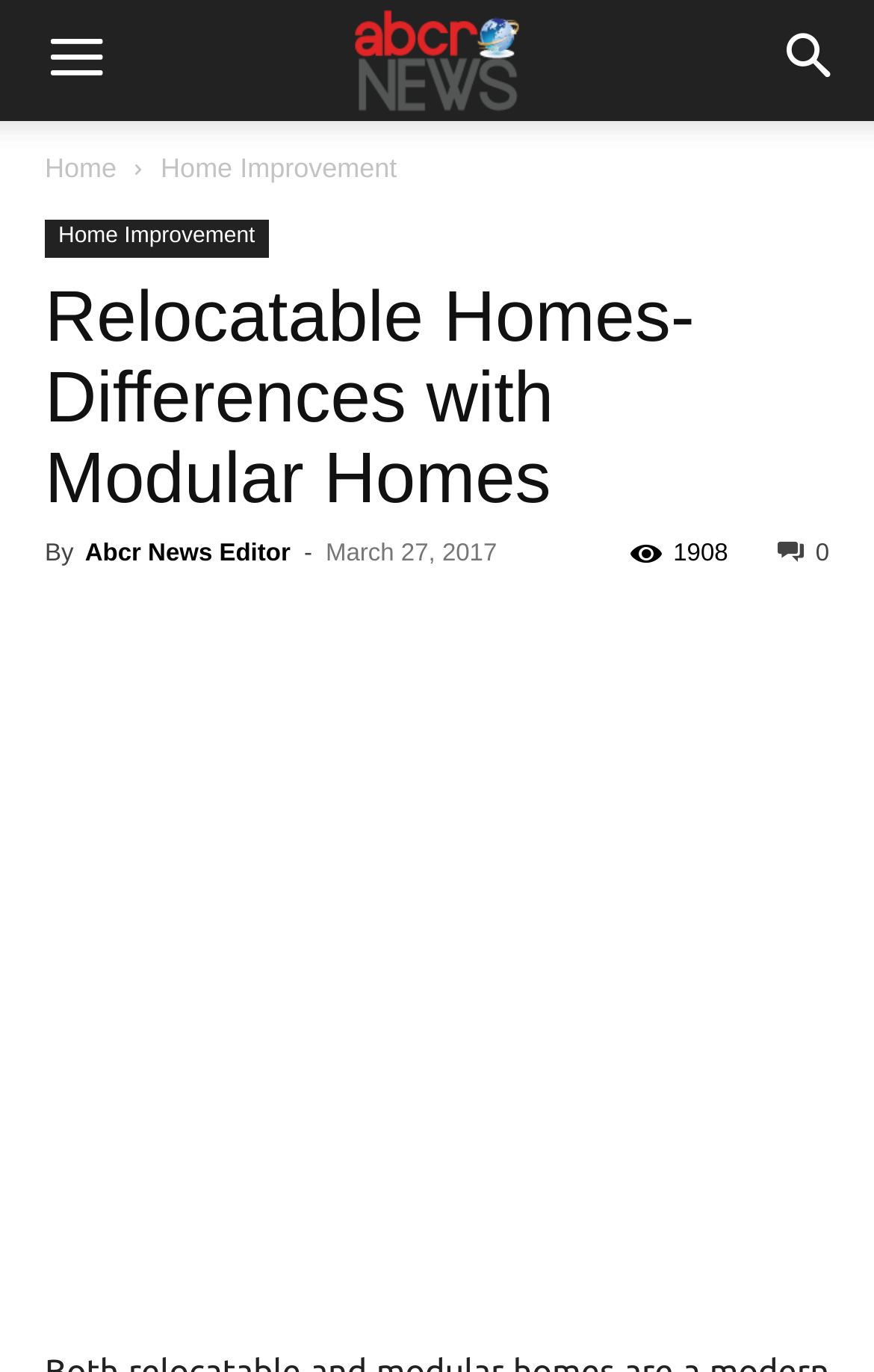Locate the bounding box coordinates of the element that needs to be clicked to carry out the instruction: "Search for something". The coordinates should be given as four float numbers ranging from 0 to 1, i.e., [left, top, right, bottom].

[0.856, 0.0, 1.0, 0.088]